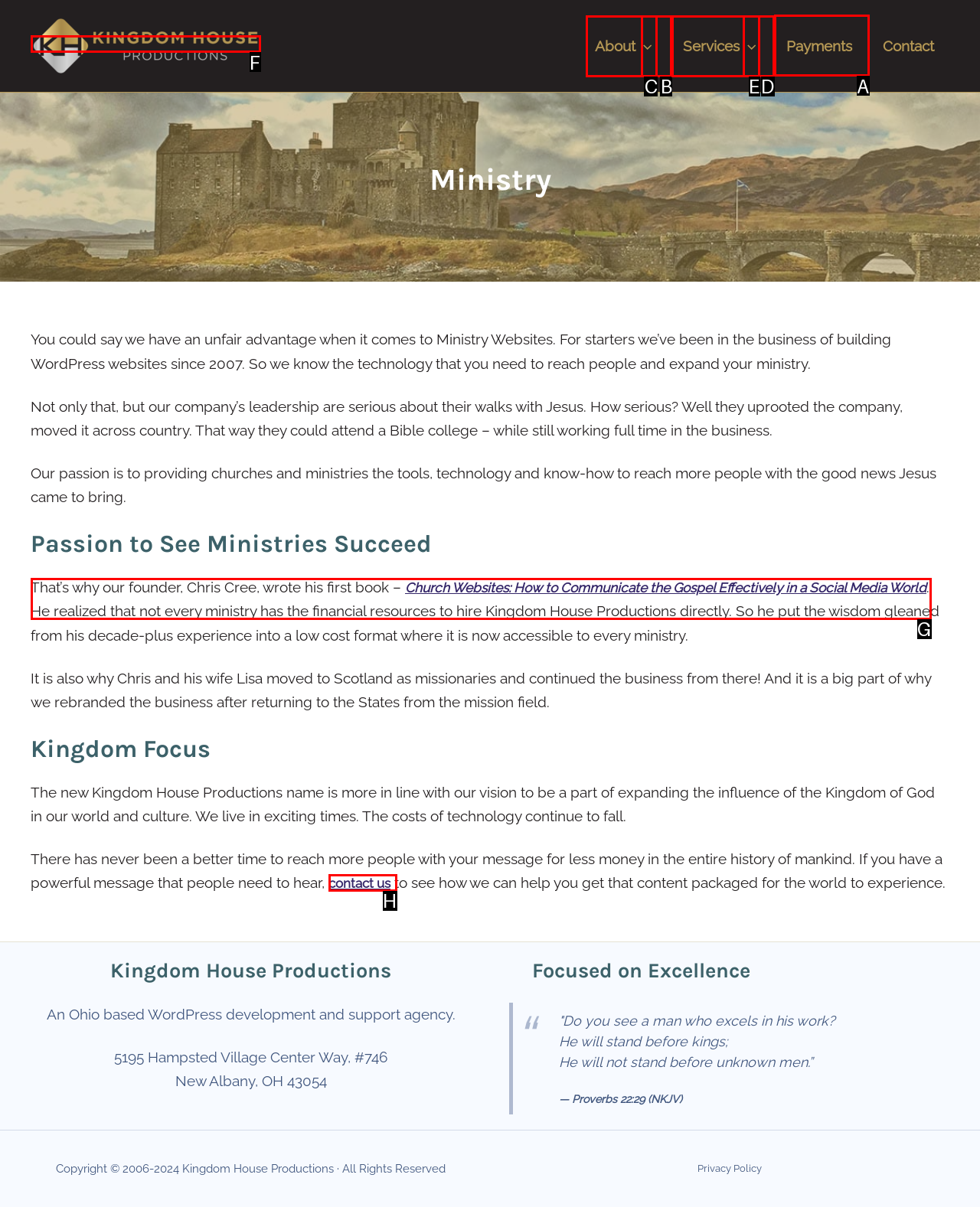Select the HTML element that should be clicked to accomplish the task: Visit the Payments page Reply with the corresponding letter of the option.

A